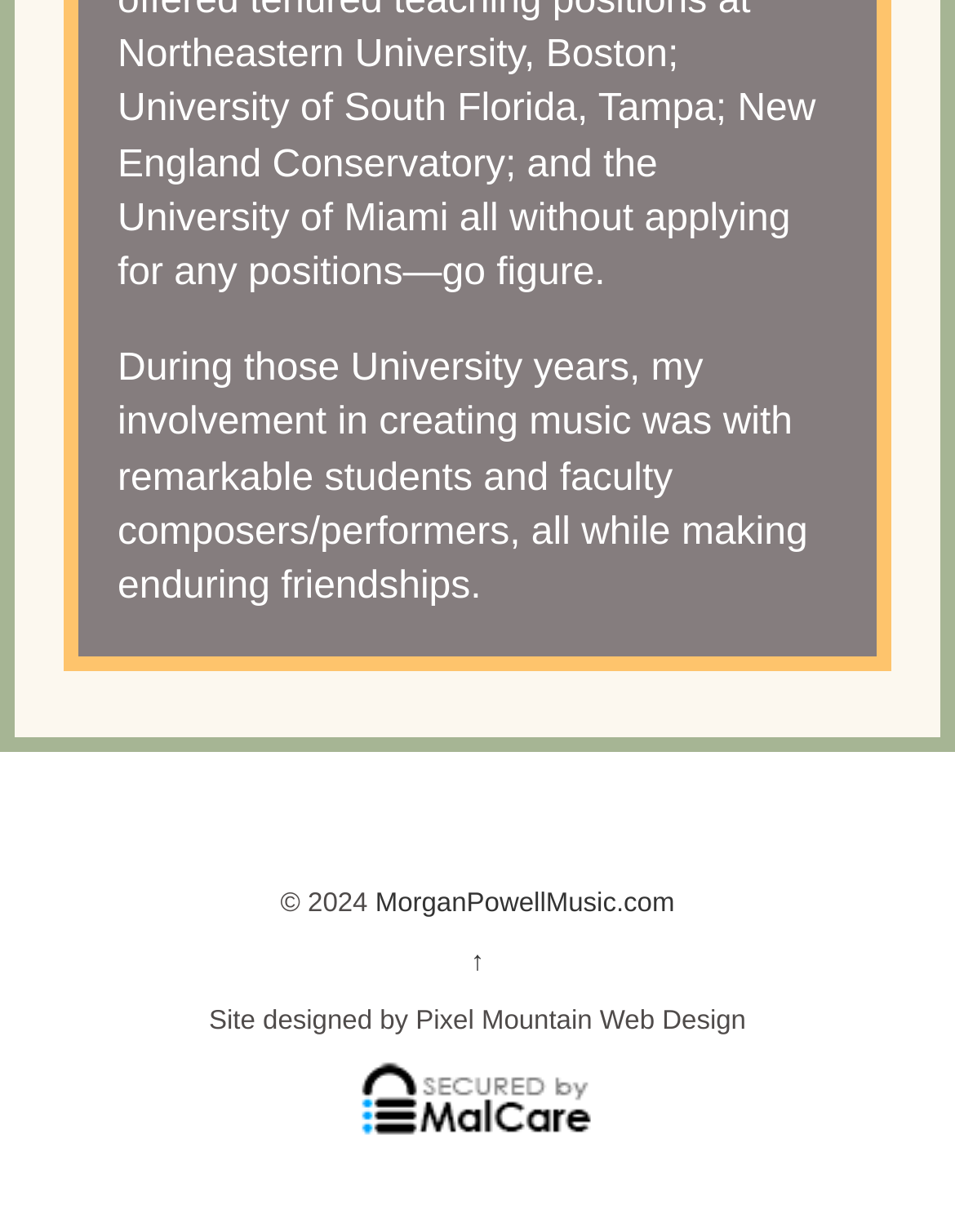Based on the image, provide a detailed and complete answer to the question: 
What is the main topic of the text at the top of the webpage?

I found the main topic of the text by reading the StaticText element 'During those University years, my involvement in creating music was with remarkable students and faculty composers/performers, all while making enduring friendships.' which is located at the top of the webpage.